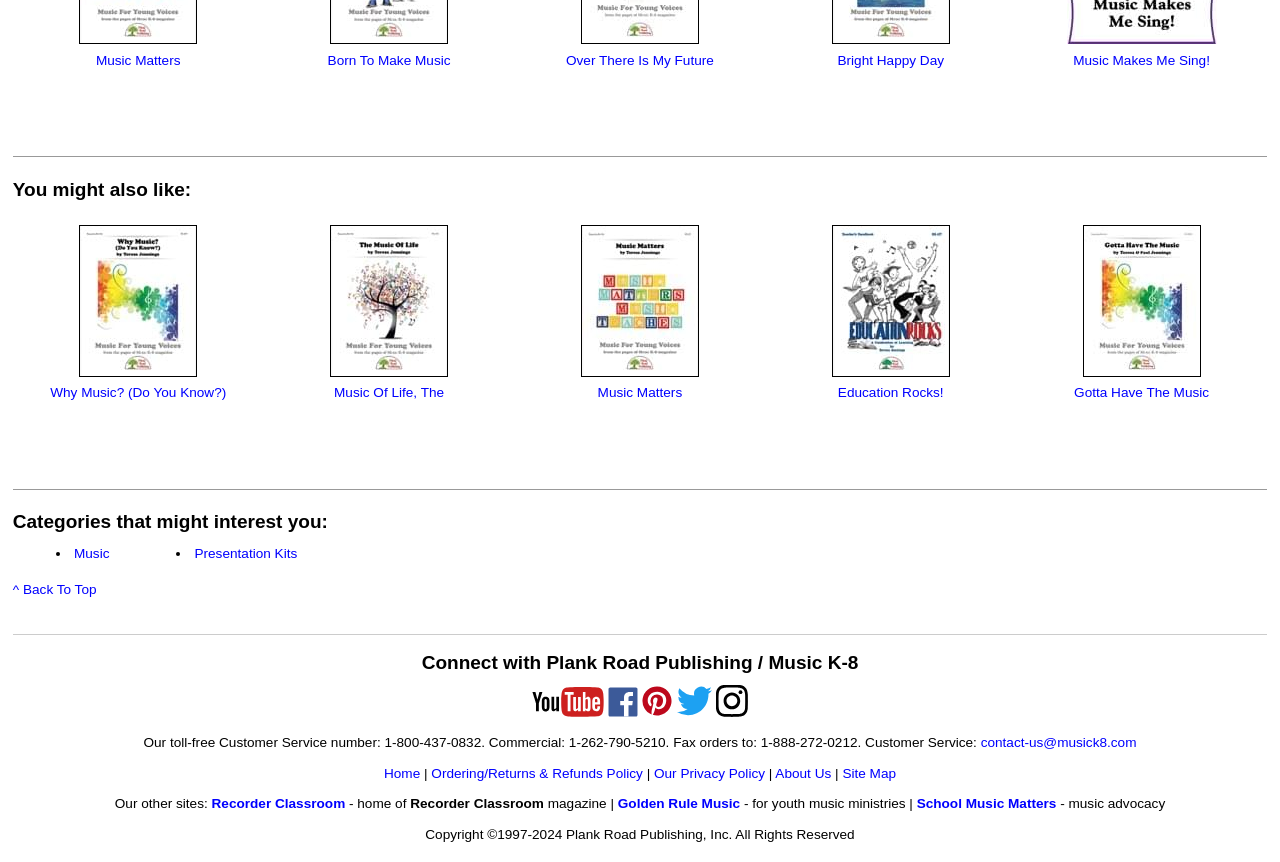What categories are available on this website?
Please provide a single word or phrase based on the screenshot.

Music, Presentation Kits